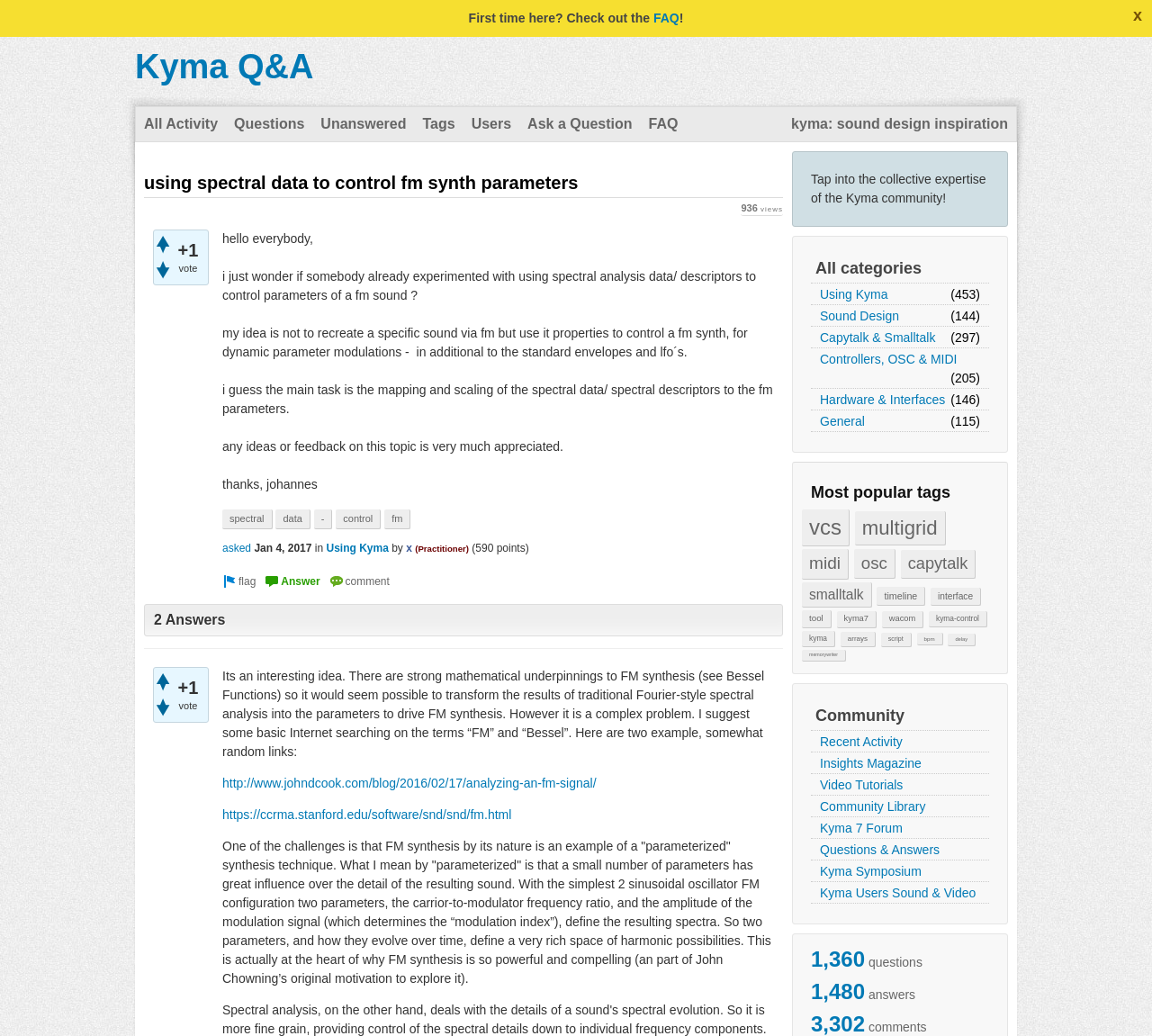What is the name of the Q&A platform?
Based on the screenshot, respond with a single word or phrase.

Kyma Q&A